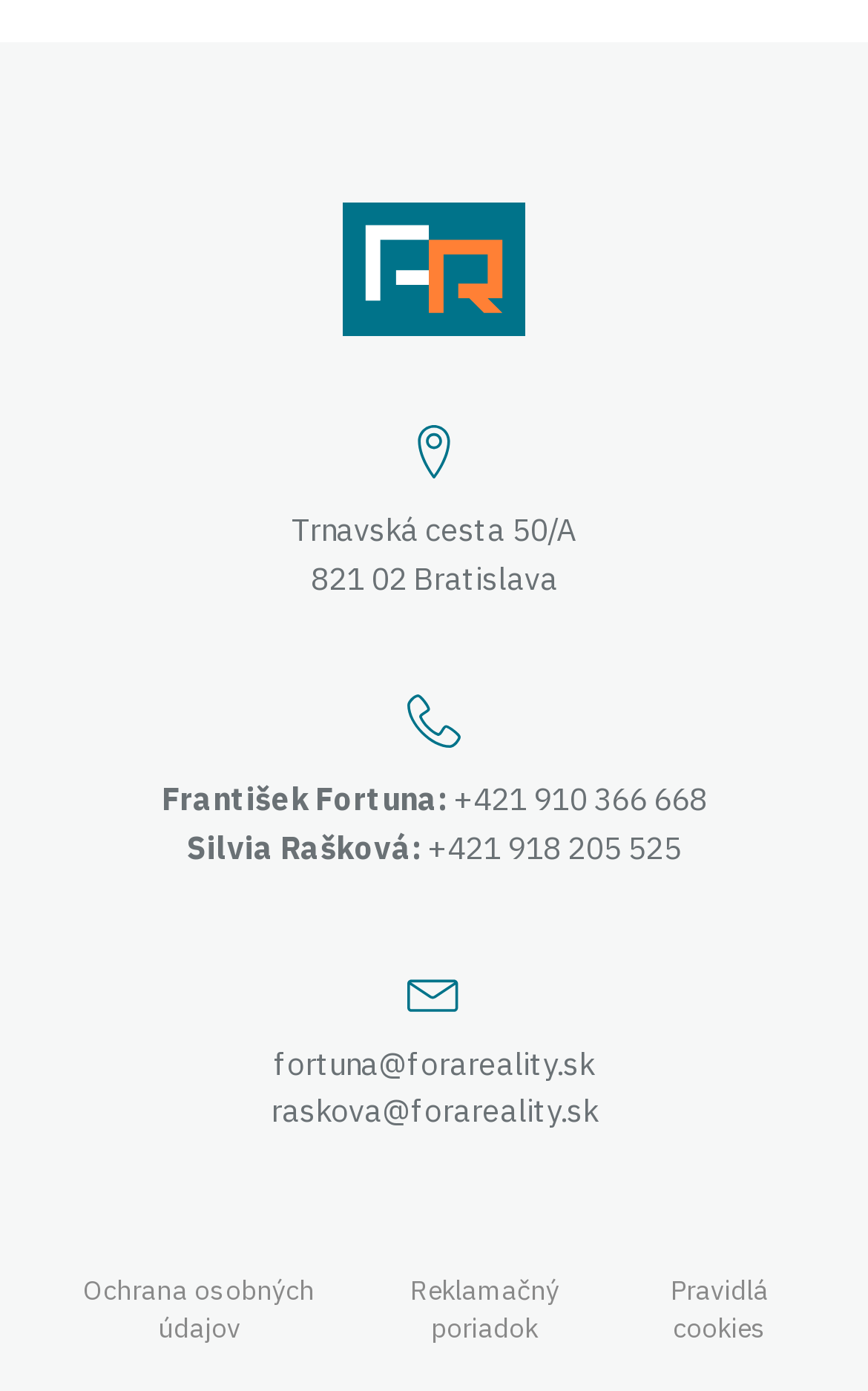Please locate the bounding box coordinates of the region I need to click to follow this instruction: "View Silvia Rašková's contact information".

[0.215, 0.596, 0.485, 0.624]